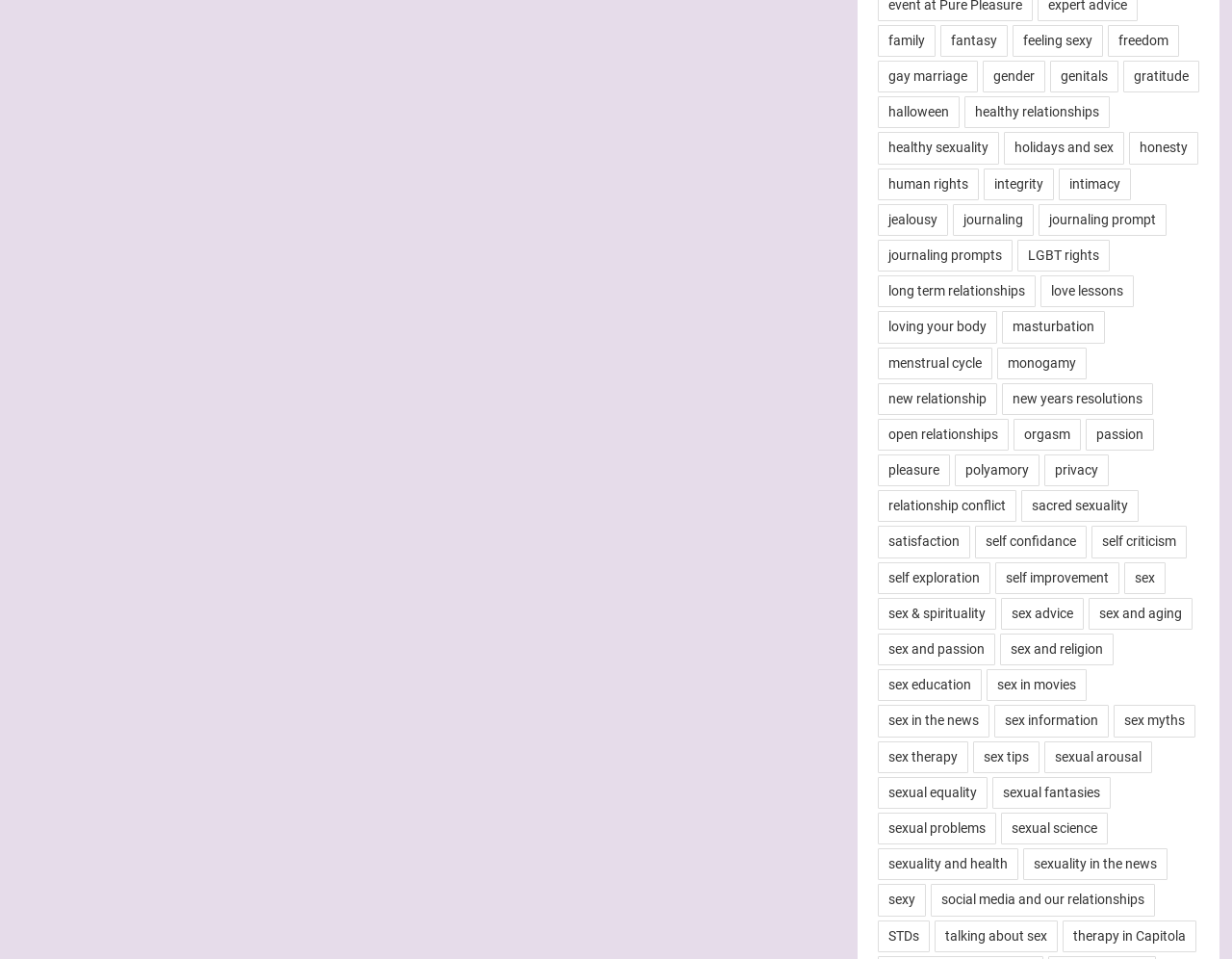Please reply with a single word or brief phrase to the question: 
What is the main topic of this webpage?

Sexuality and relationships